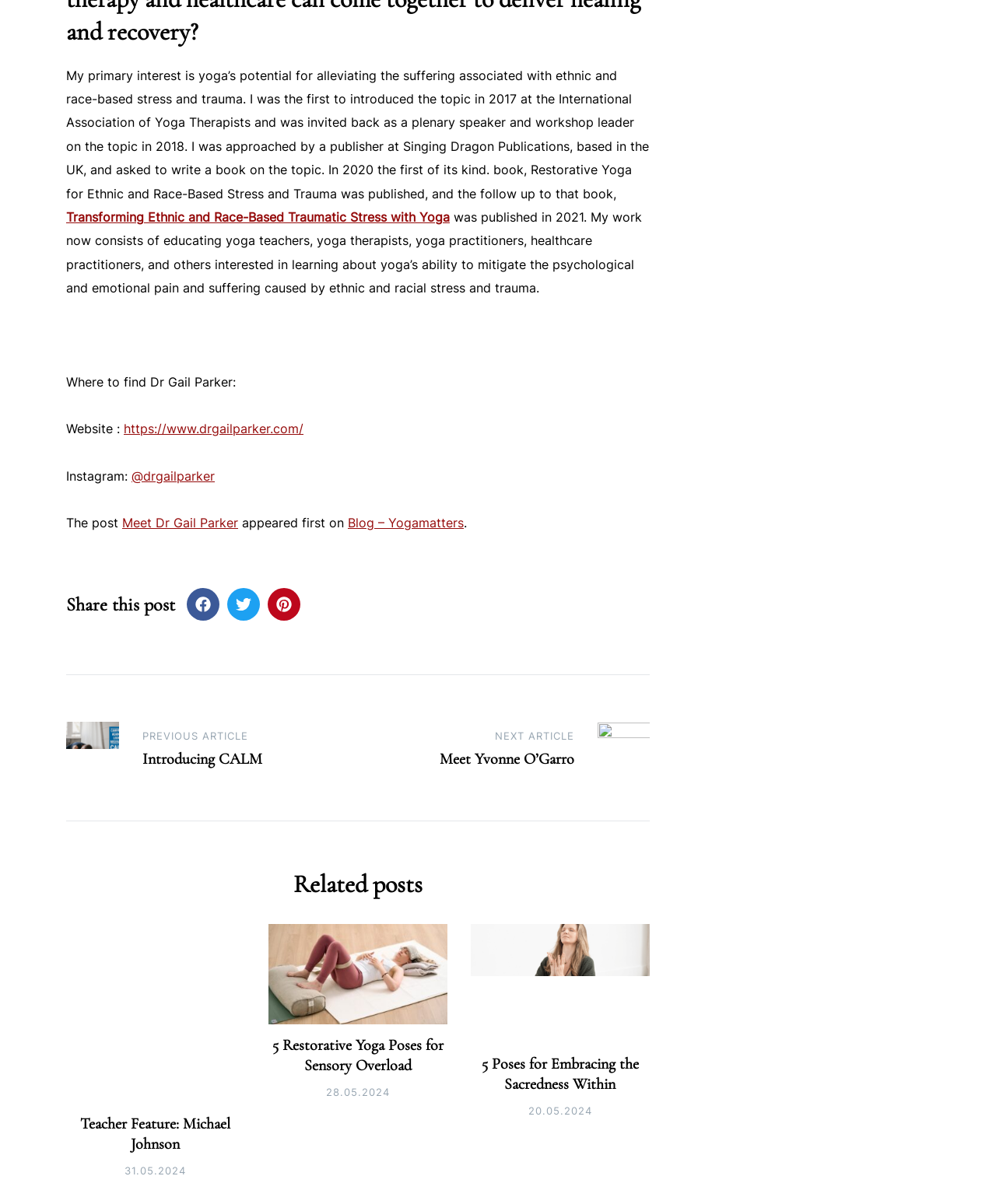Please provide the bounding box coordinates for the element that needs to be clicked to perform the instruction: "Click the link to learn more about Dr. Gail Parker's book". The coordinates must consist of four float numbers between 0 and 1, formatted as [left, top, right, bottom].

[0.124, 0.35, 0.305, 0.363]